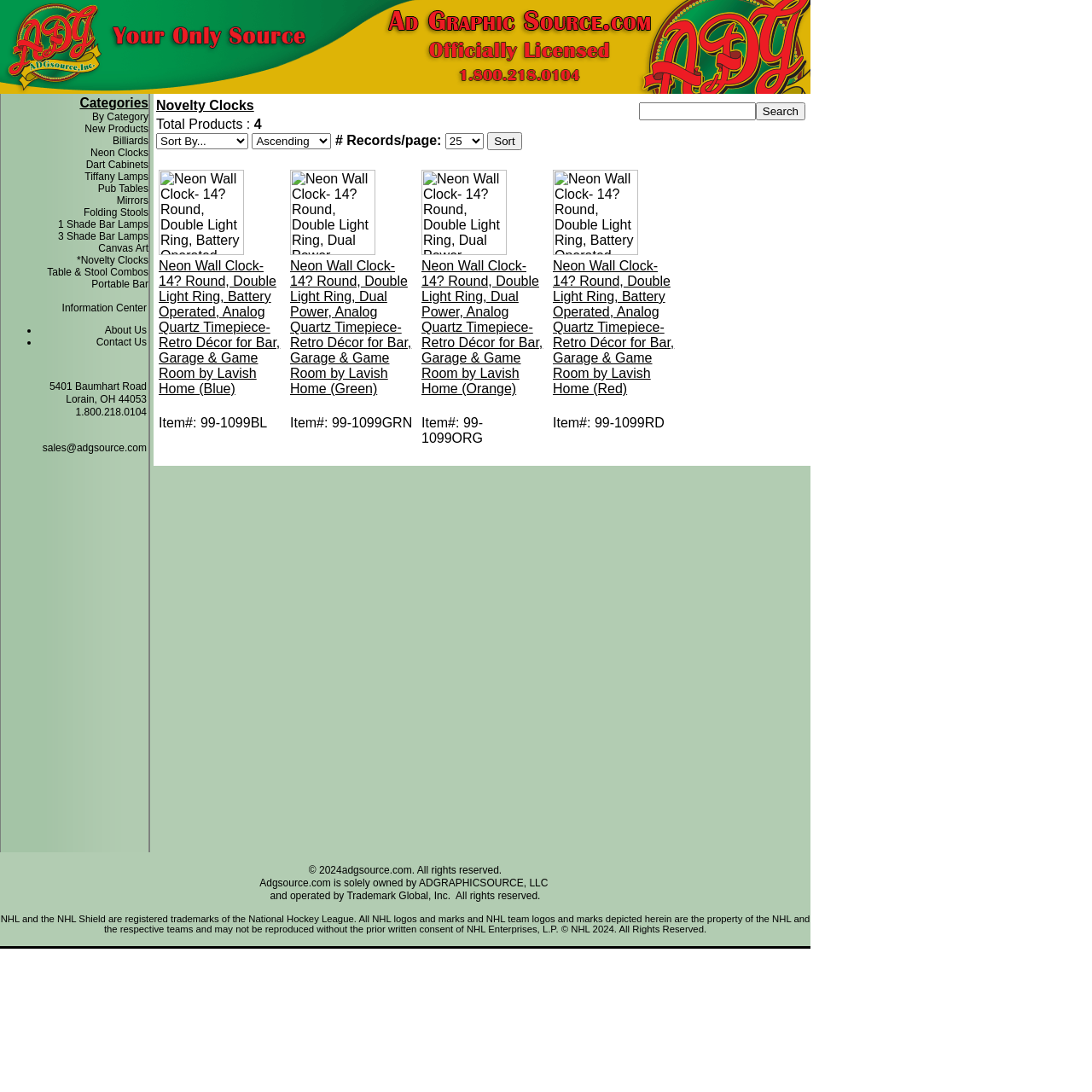Please determine the bounding box coordinates of the element's region to click in order to carry out the following instruction: "Search for a product". The coordinates should be four float numbers between 0 and 1, i.e., [left, top, right, bottom].

[0.692, 0.094, 0.738, 0.11]